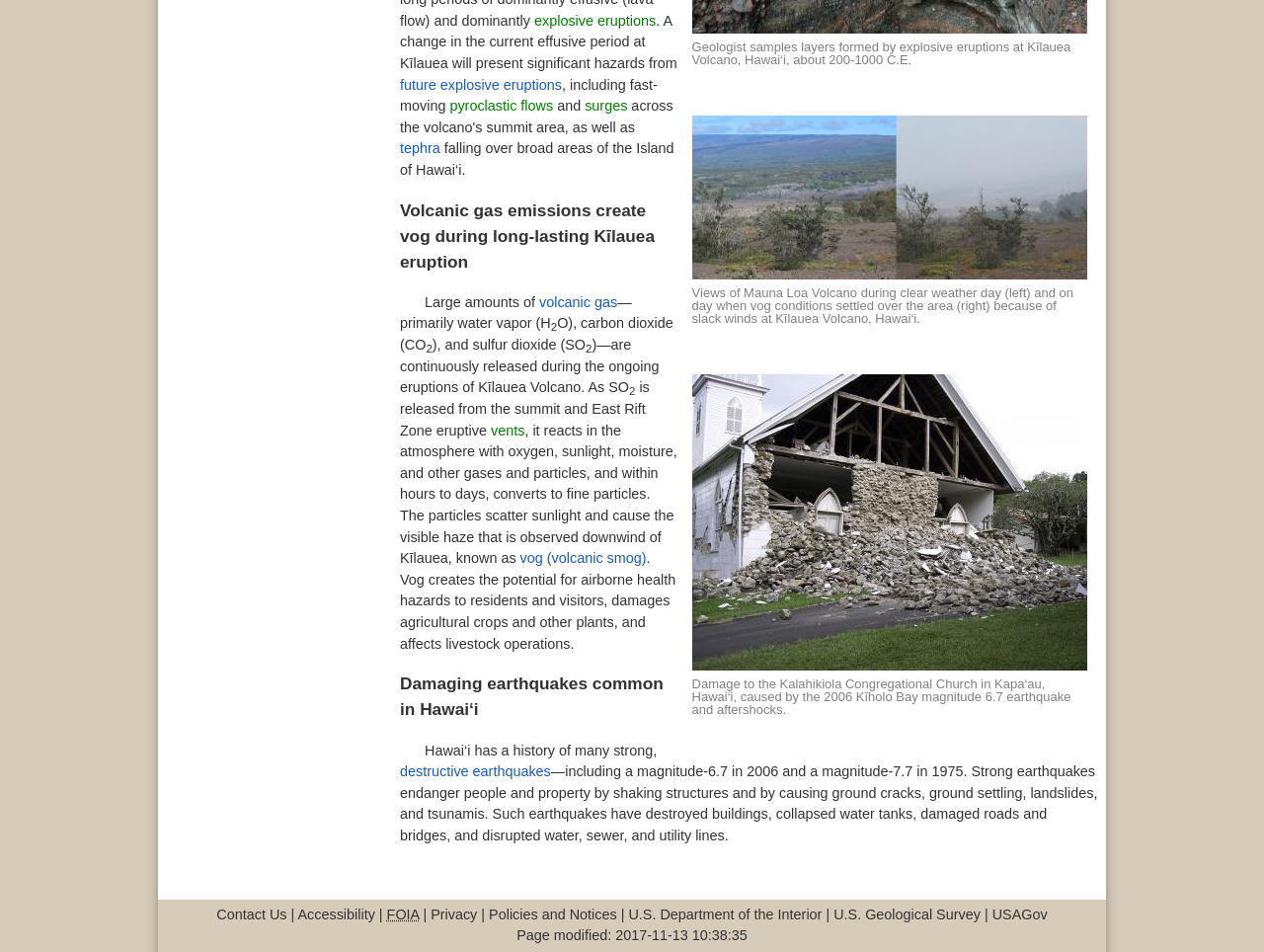Please identify the bounding box coordinates of the element that needs to be clicked to execute the following command: "Visit U.S. Geological Survey". Provide the bounding box using four float numbers between 0 and 1, formatted as [left, top, right, bottom].

[0.659, 0.952, 0.776, 0.969]